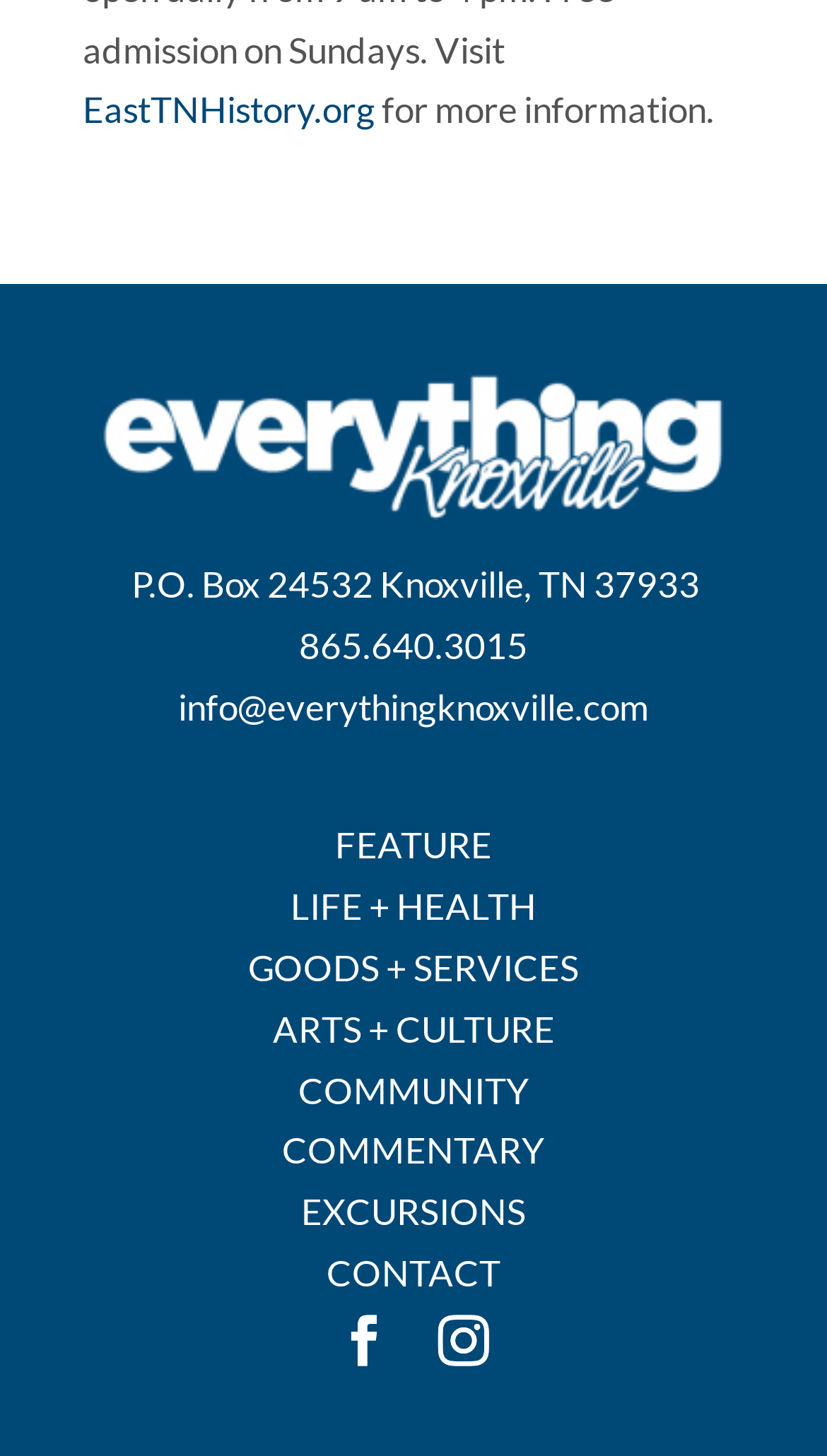Given the element description How To Help, identify the bounding box coordinates for the UI element on the webpage screenshot. The format should be (top-left x, top-left y, bottom-right x, bottom-right y), with values between 0 and 1.

None